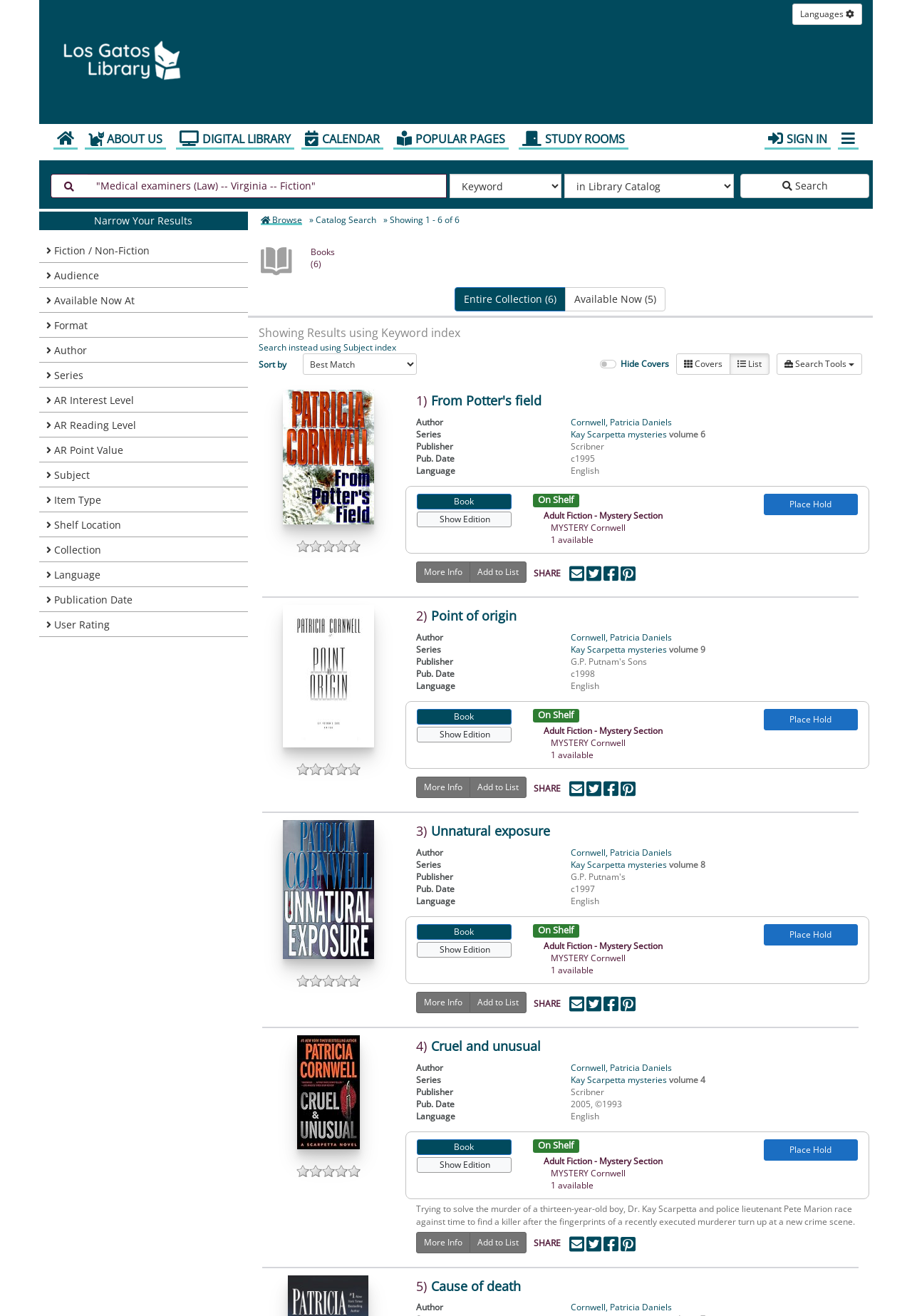What is the current search index?
Based on the image, answer the question with a single word or brief phrase.

Keyword